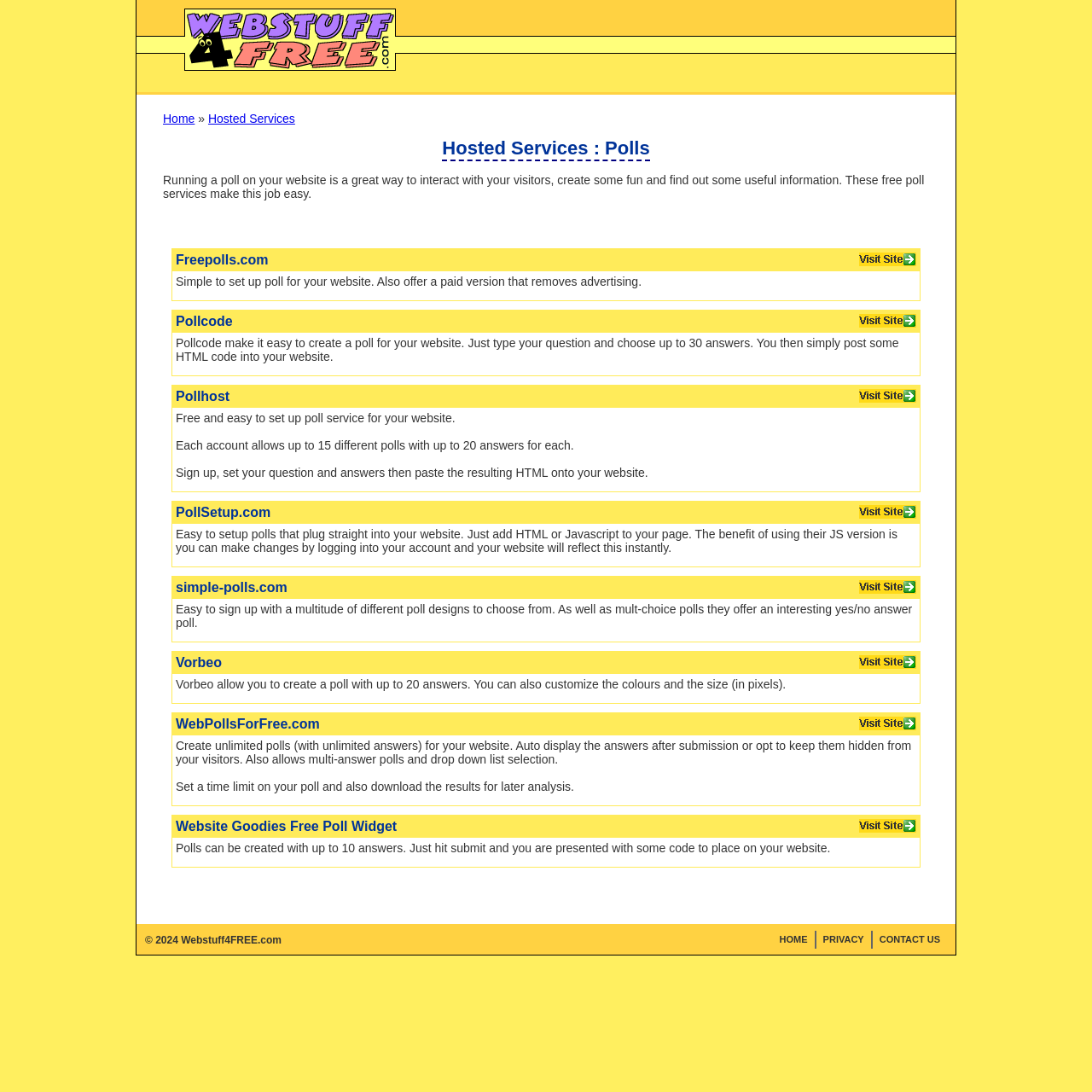What is the copyright year mentioned at the bottom of the webpage?
Please provide a single word or phrase as your answer based on the image.

2024